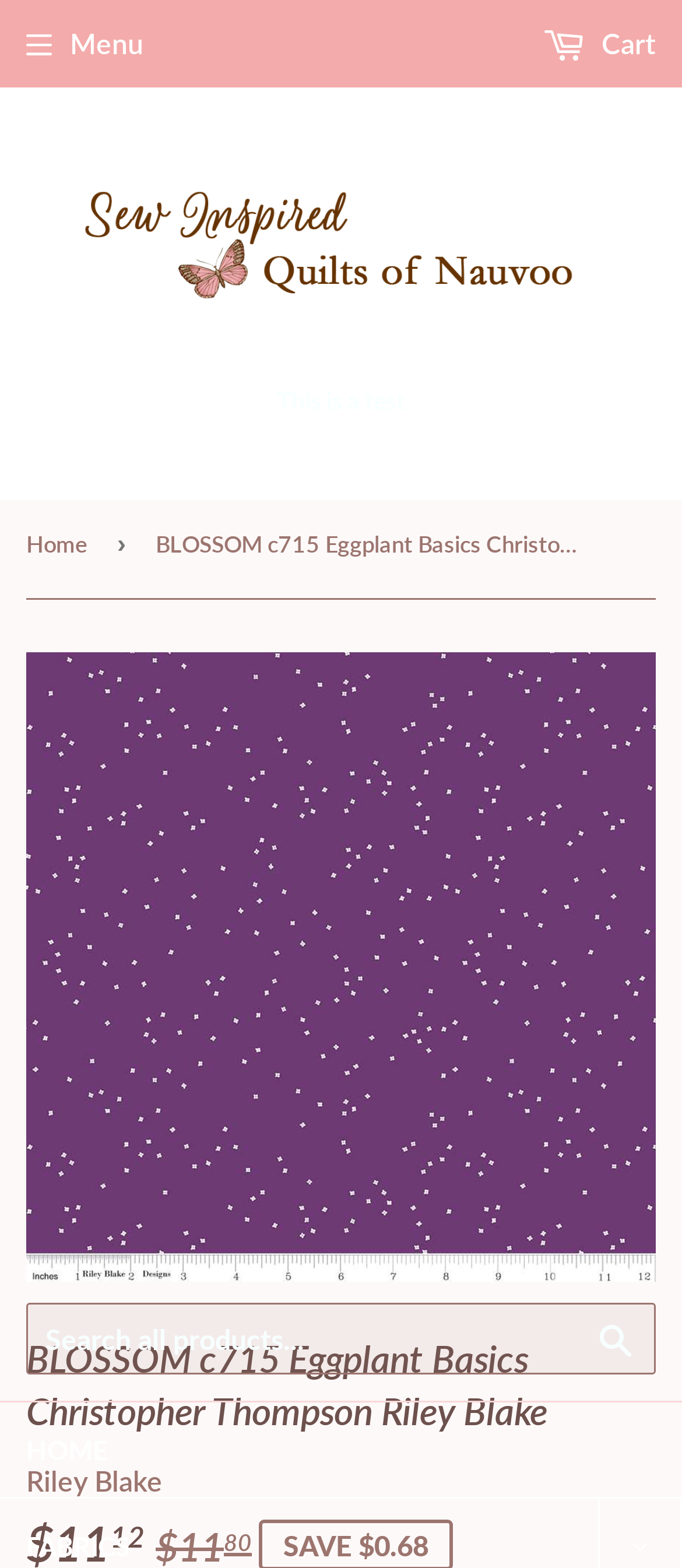Offer a detailed account of what is visible on the webpage.

This webpage is about a specific fabric design called "BLOSSOM c715 Eggplant Basics Christopher Thompson Riley Blake" from Sew Inspired Quilts of Nauvoo. At the top left corner, there is a logo of Sew Inspired Nauvoo, which is a clickable link. Next to the logo, there is a button labeled "Menu" that can be expanded. On the right side of the top section, there is a link to the cart.

Below the top section, there is a search bar that spans almost the entire width of the page, with a search box and a search button on the right side. 

In the main content area, there is a large image of the fabric design, showcasing tiny, white confetti blossoms on a colored background. The image is accompanied by a heading with the same name as the fabric design. 

Above the image, there is a navigation section with a link to the "Home" page. At the bottom of the page, there is a link to the "HOME" page as well. 

Finally, at the very bottom of the page, there is a text "SAVE $0.68", indicating a discount on the fabric design.